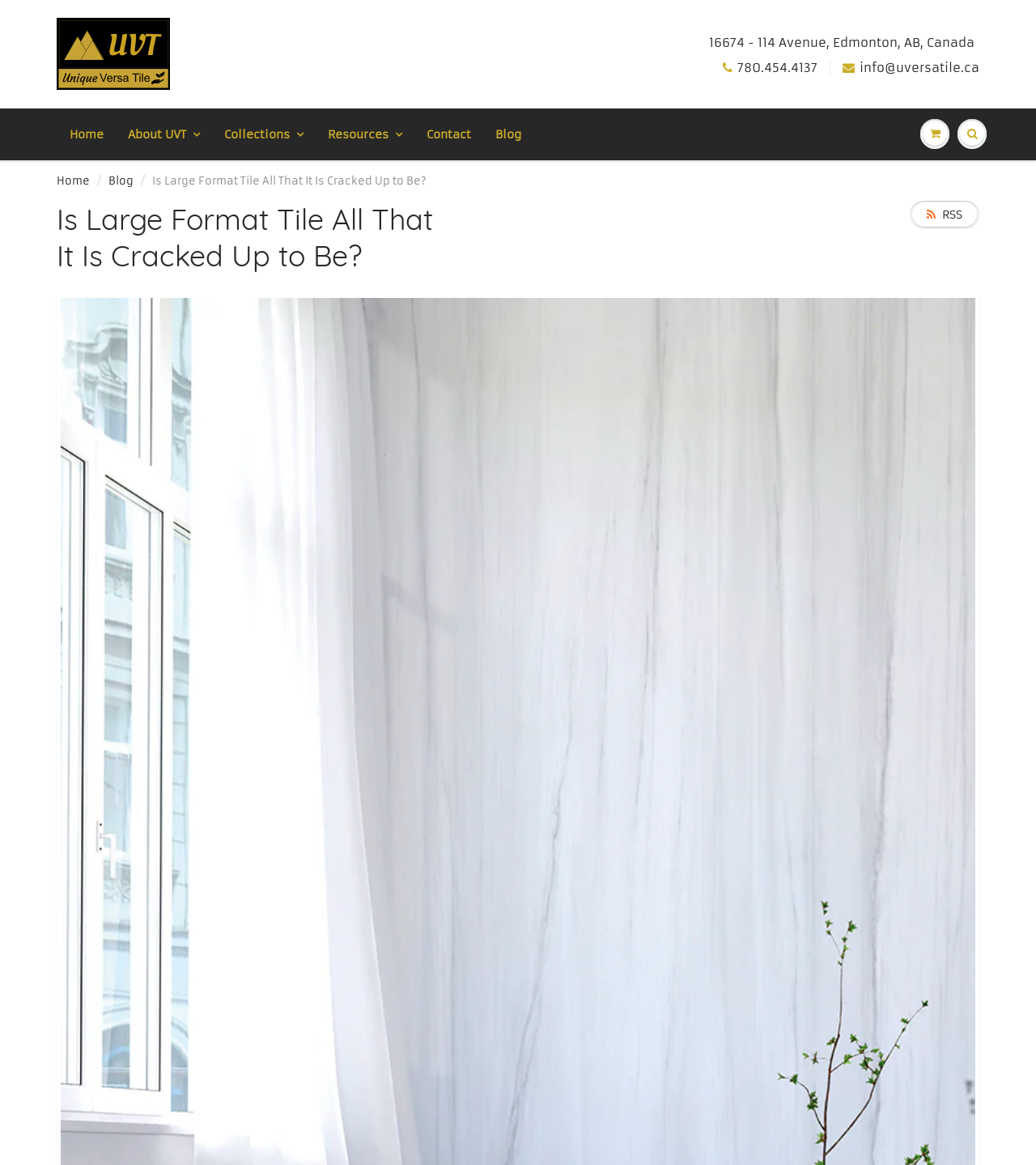Kindly provide the bounding box coordinates of the section you need to click on to fulfill the given instruction: "Visit the 'About UVT' page".

[0.112, 0.093, 0.205, 0.137]